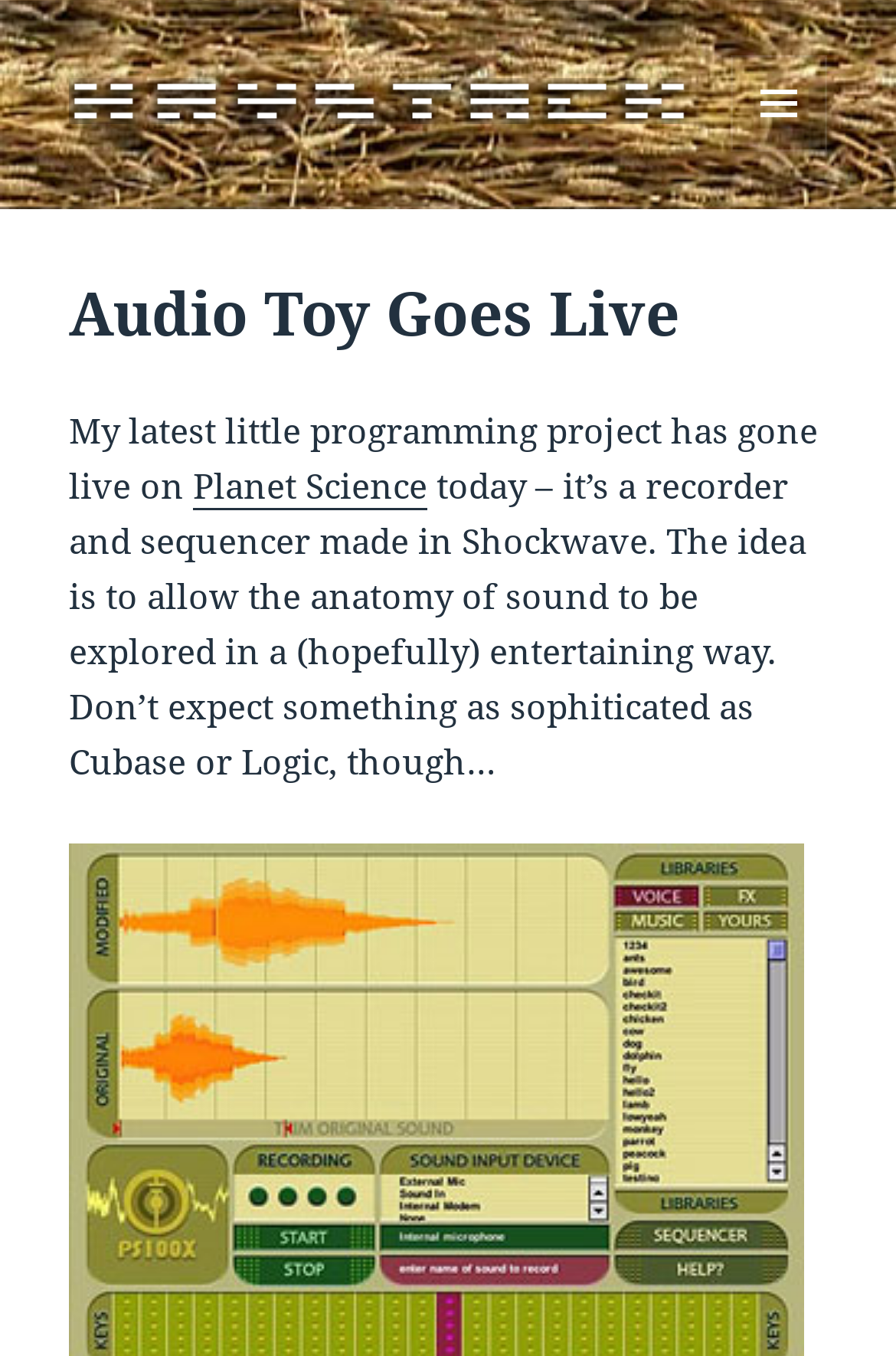Generate a detailed explanation of the webpage's features and information.

The webpage is about the launch of "Audio Toy", a programming project. At the top, there is a link and an image, taking up most of the width. Below them, there is a button with a menu icon, which is not expanded by default. 

When the button is expanded, a header section appears, containing a heading that reads "Audio Toy Goes Live". Below the heading, there is a paragraph of text that describes the project, mentioning that it has gone live on "Planet Science" today. The text explains that the project is a recorder and sequencer made in Shockwave, aiming to explore the anatomy of sound in an entertaining way, but with limited sophistication compared to professional tools like Cubase or Logic.